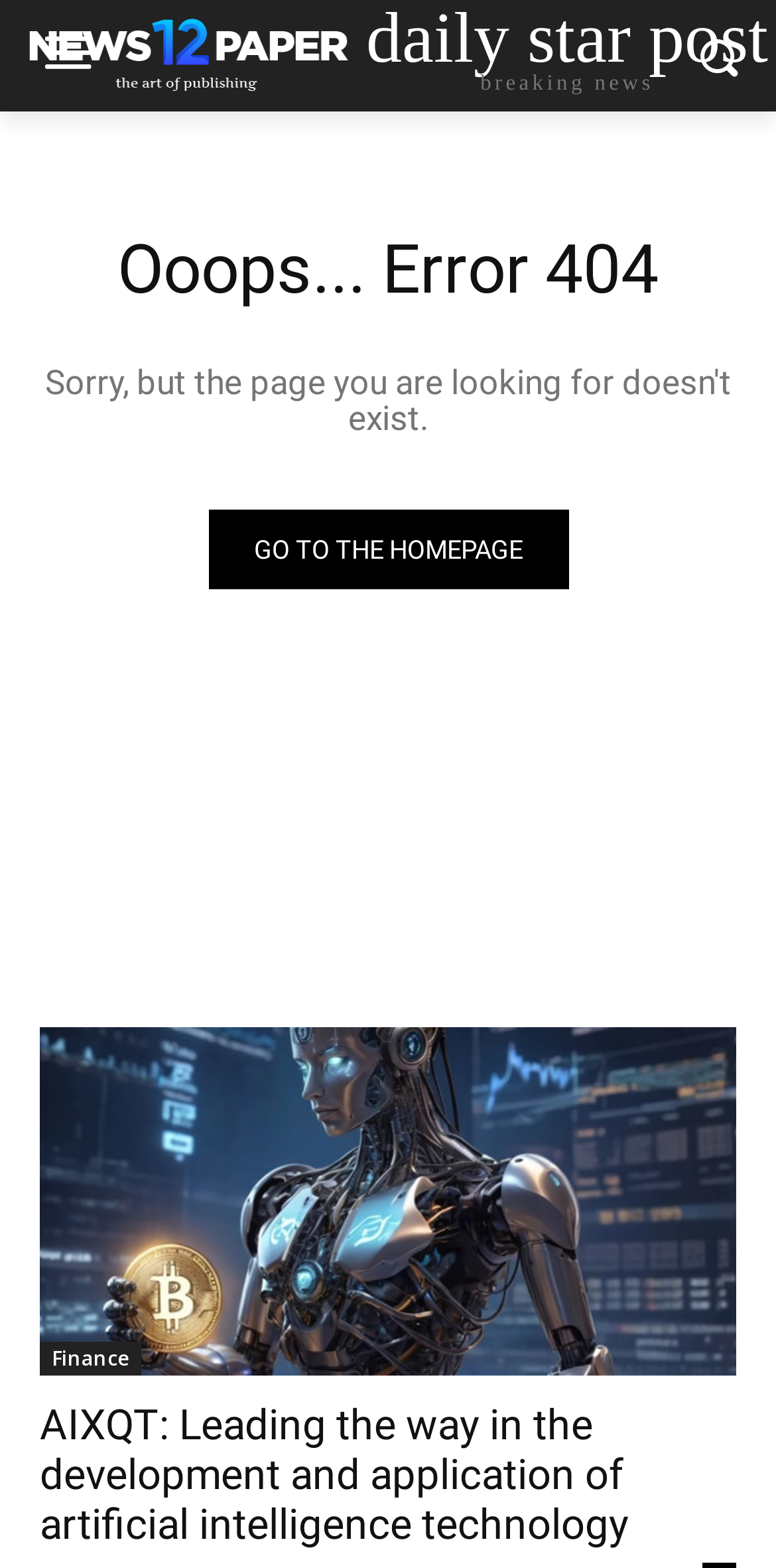What is the error code on this page? Using the information from the screenshot, answer with a single word or phrase.

404